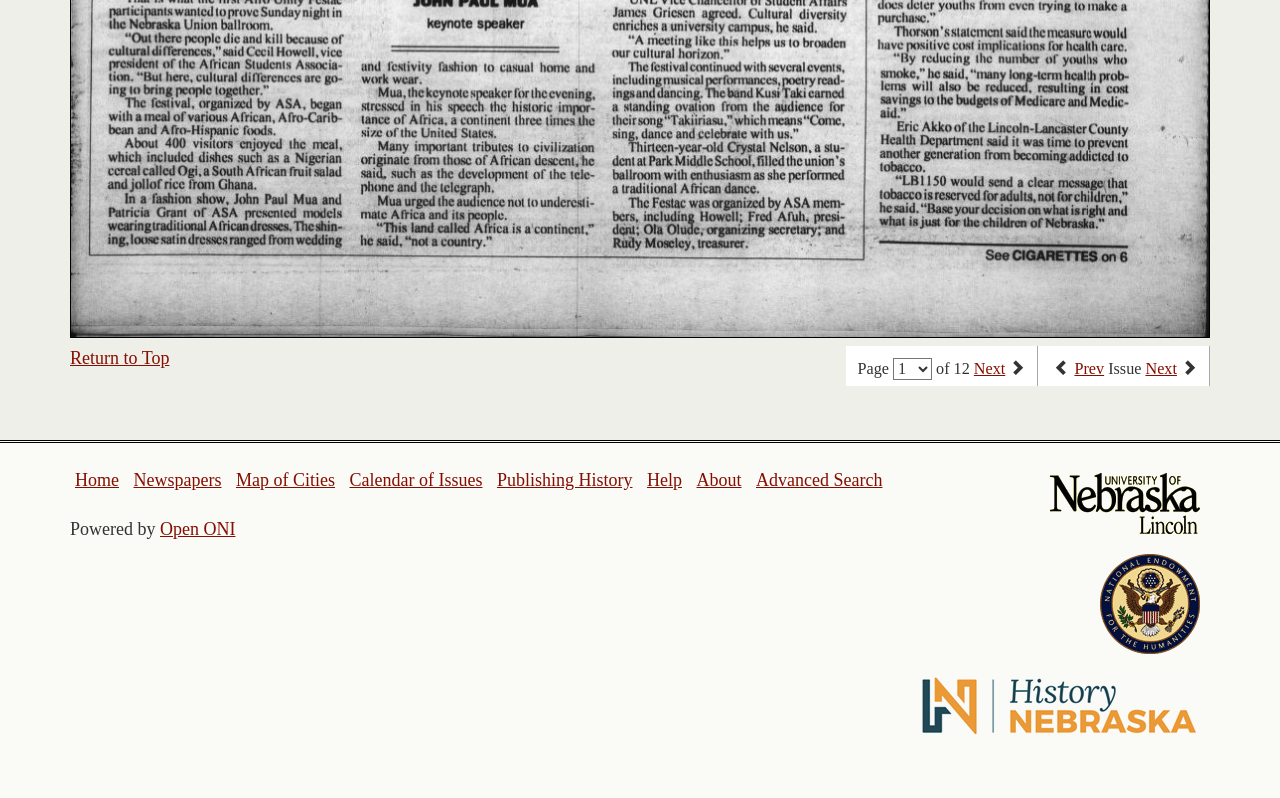From the element description: "Publishing History", extract the bounding box coordinates of the UI element. The coordinates should be expressed as four float numbers between 0 and 1, in the order [left, top, right, bottom].

[0.388, 0.589, 0.494, 0.614]